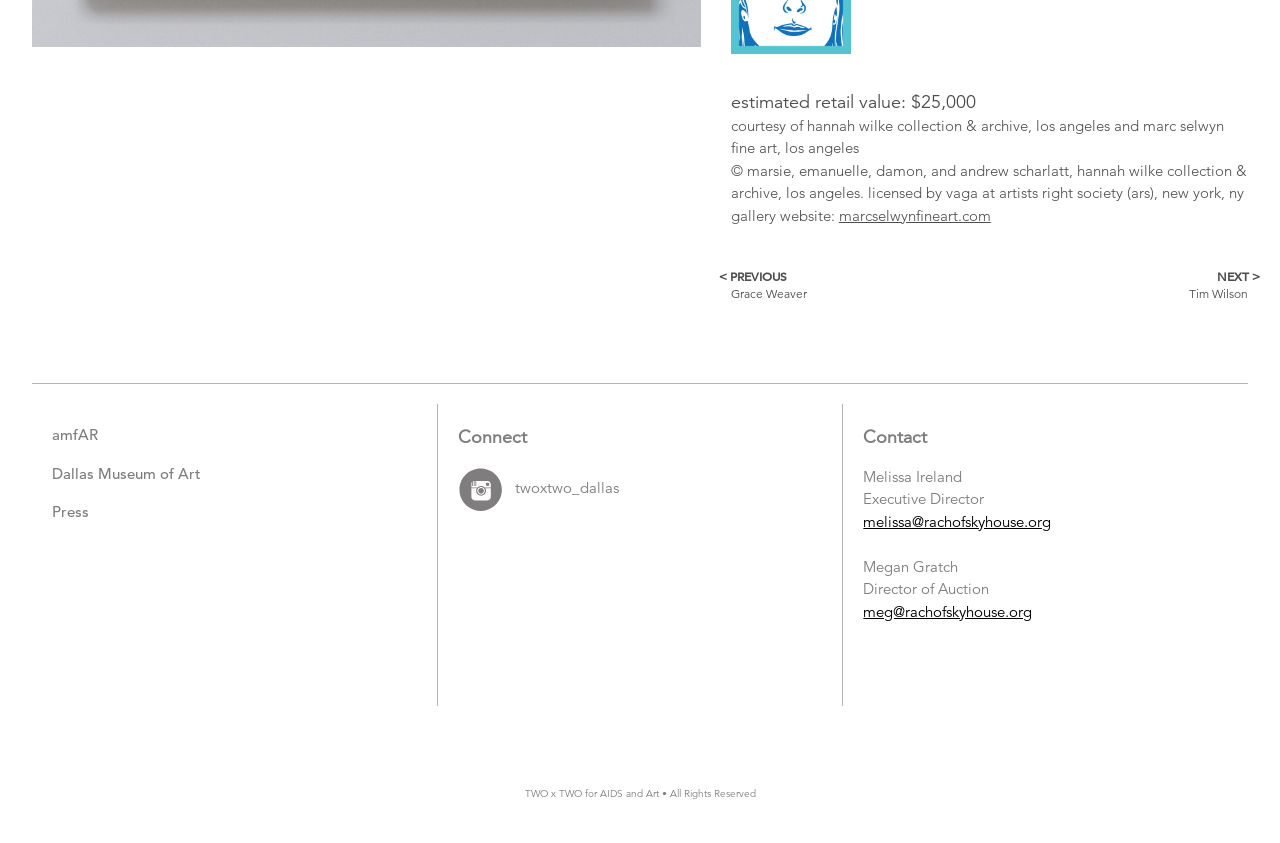Specify the bounding box coordinates of the area that needs to be clicked to achieve the following instruction: "go to the previous catalogue item".

[0.571, 0.317, 0.773, 0.358]